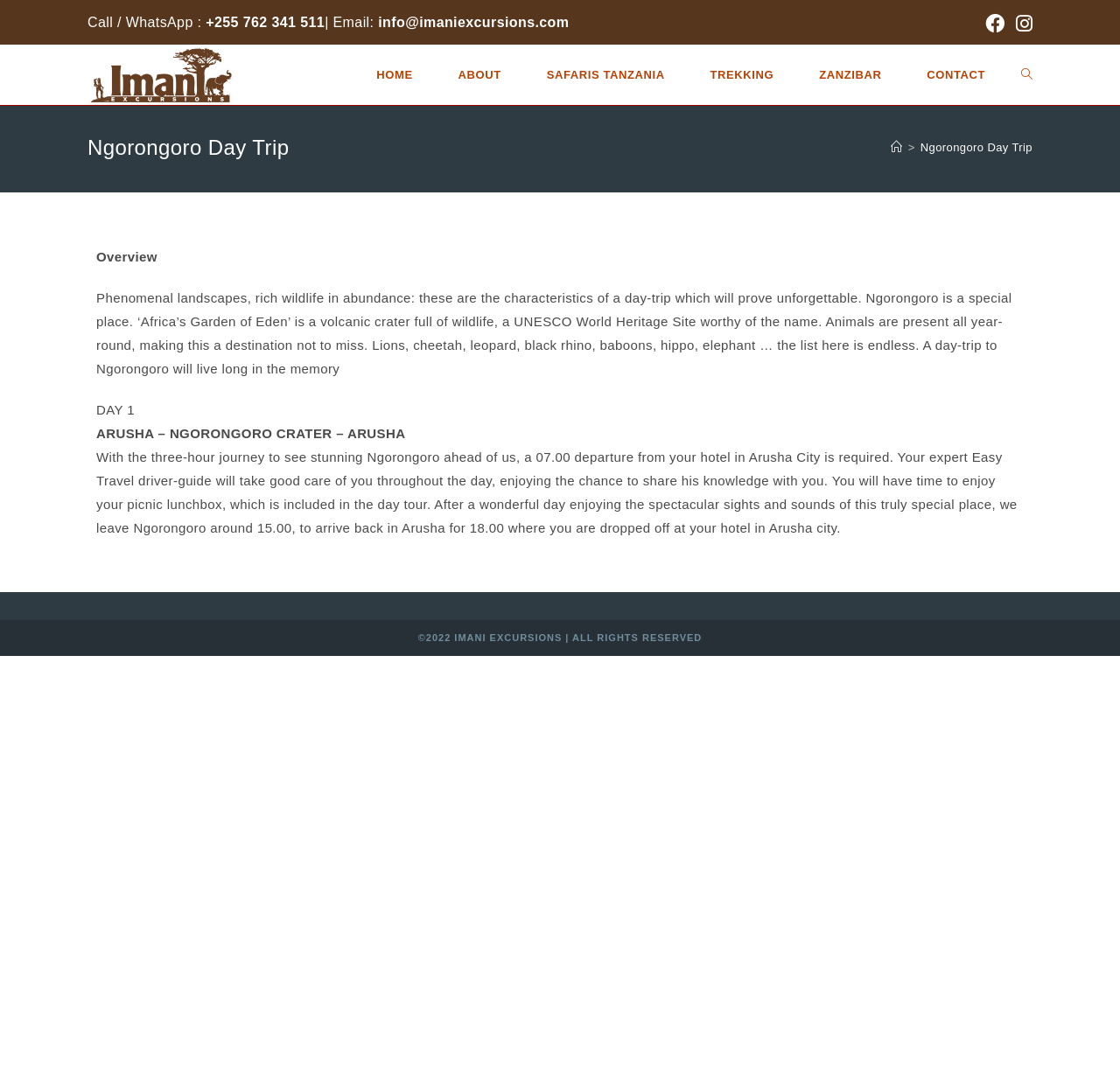What is the name of the crater mentioned in the webpage?
Look at the image and answer the question with a single word or phrase.

Ngorongoro